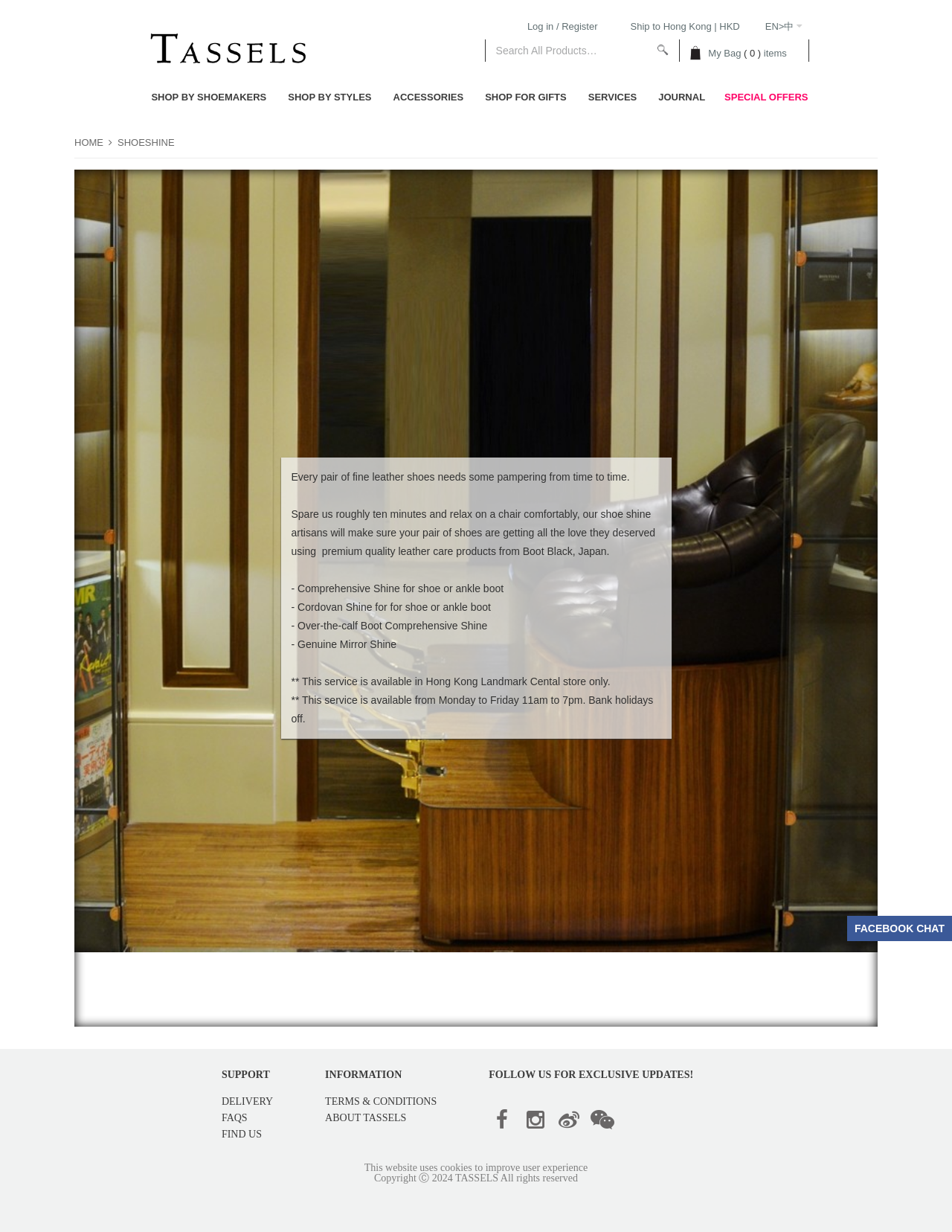Look at the image and answer the question in detail:
What is the purpose of the 'SHOESHINE' service?

I deduced this from the text 'Every pair of fine leather shoes needs some pampering from time to time.' which is followed by a description of the 'SHOESHINE' service.